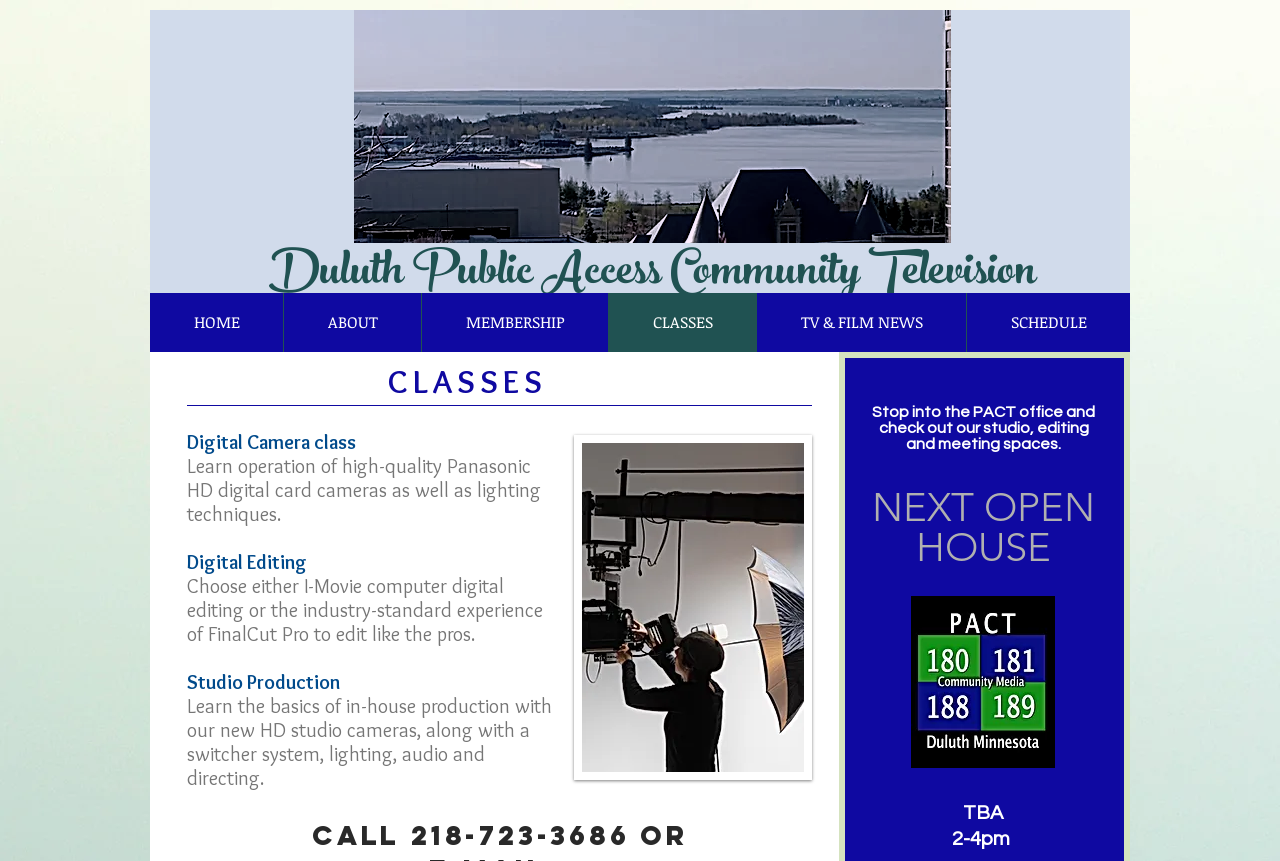What is the topic of the 'Digital Camera' class?
Look at the image and respond with a single word or a short phrase.

operation of high-quality Panasonic HD digital card cameras